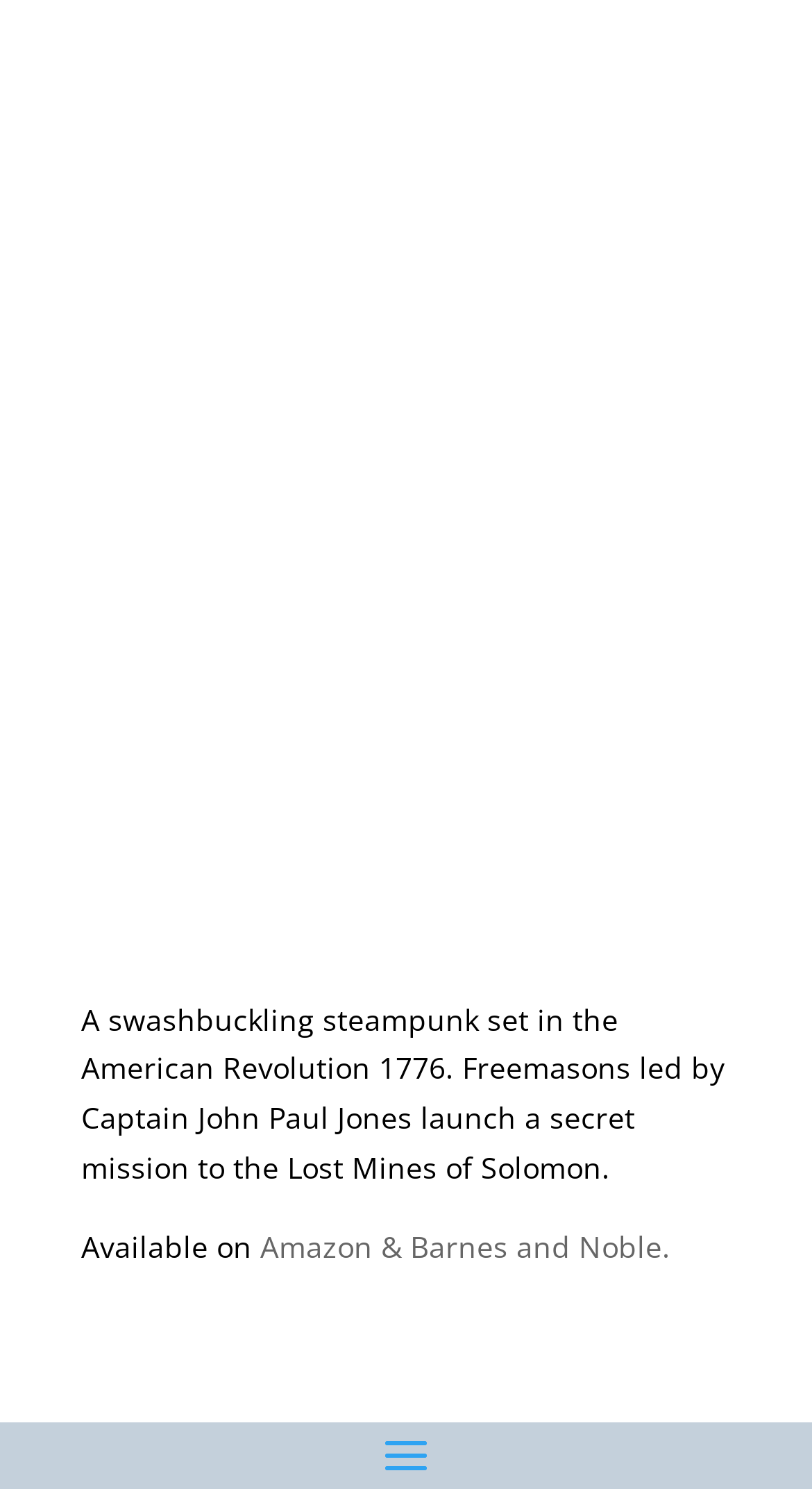What is the time period of the book?
Using the image as a reference, give an elaborate response to the question.

The StaticText element mentions '1776' as the time period in which the story is set.